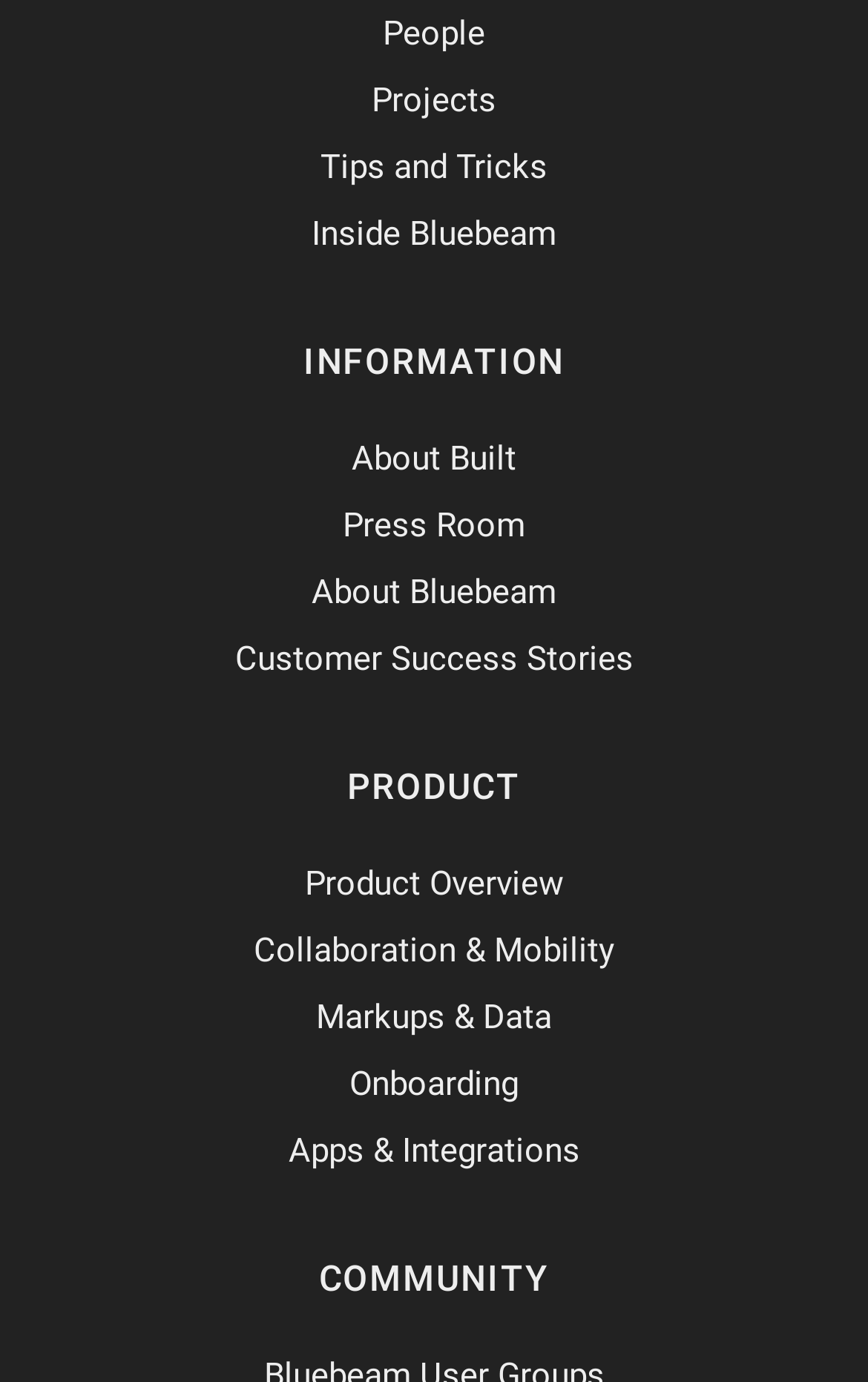Please provide a brief answer to the question using only one word or phrase: 
What is the first link on the webpage?

People